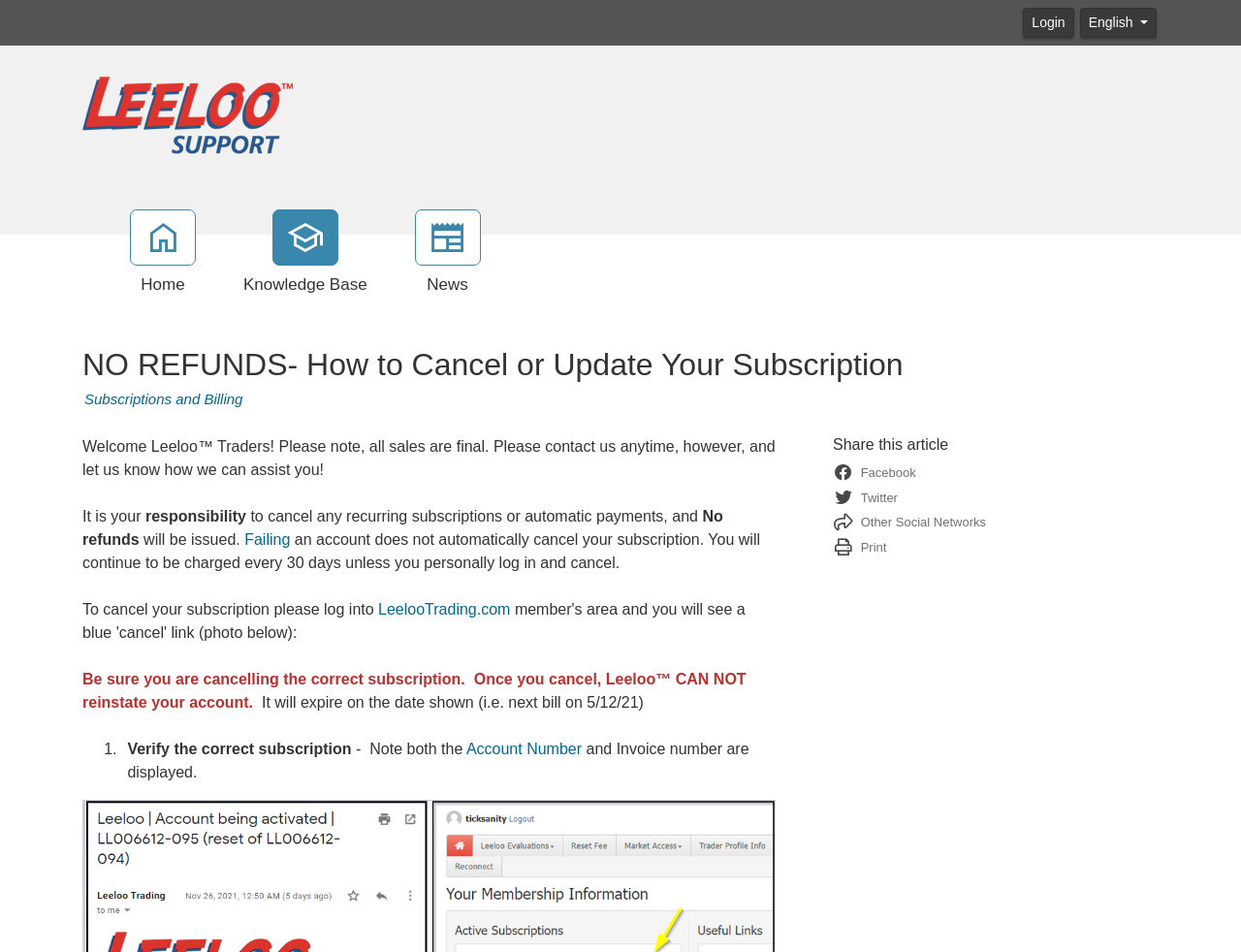Provide a single word or phrase to answer the given question: 
How can I cancel my subscription?

Log in to LeelooTrading.com